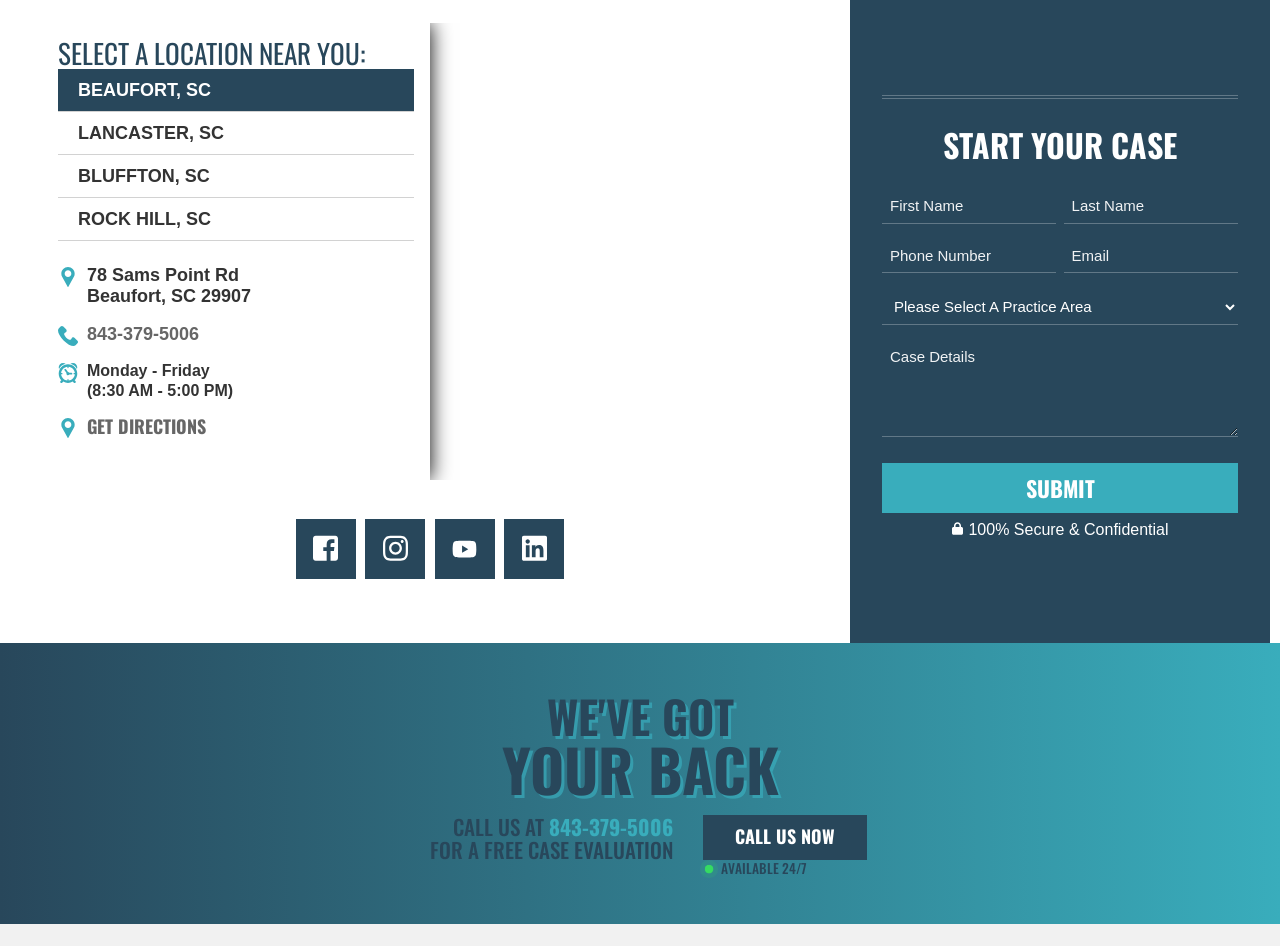Please find the bounding box coordinates of the clickable region needed to complete the following instruction: "enter first name". The bounding box coordinates must consist of four float numbers between 0 and 1, i.e., [left, top, right, bottom].

[0.689, 0.201, 0.825, 0.237]